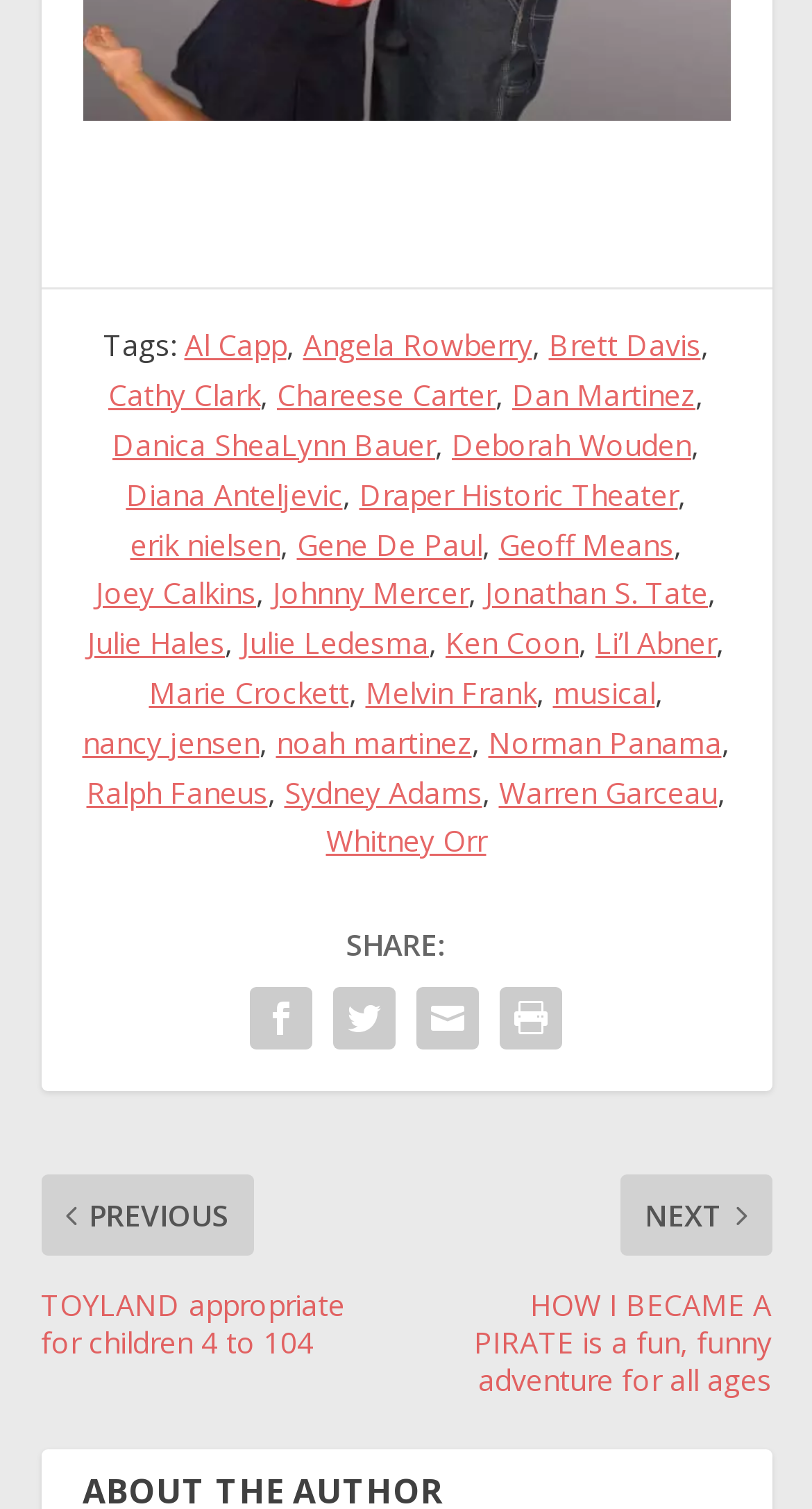Using the provided element description: "Jonathan S. Tate", determine the bounding box coordinates of the corresponding UI element in the screenshot.

[0.597, 0.377, 0.872, 0.41]